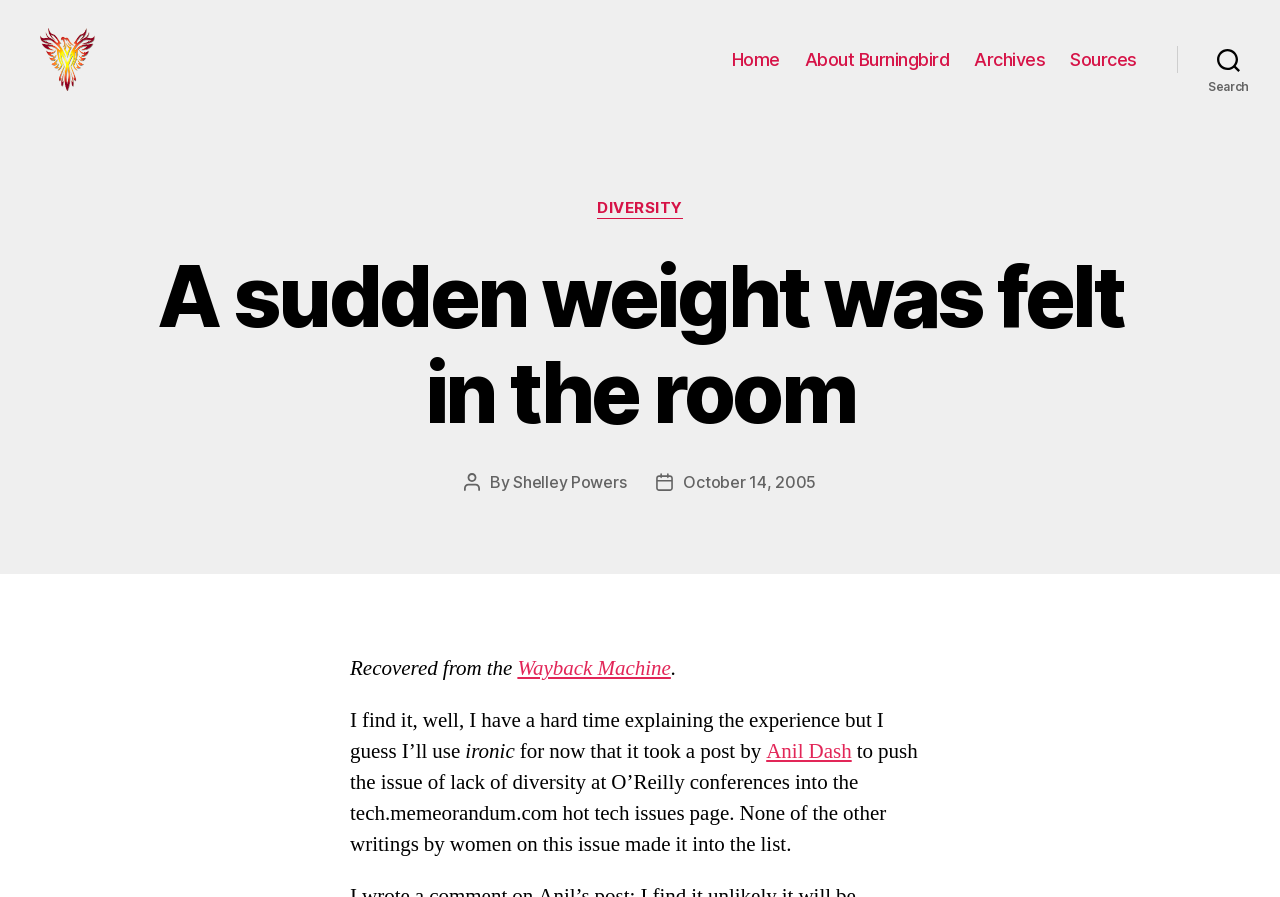Select the bounding box coordinates of the element I need to click to carry out the following instruction: "Click the 'Home' link".

[0.572, 0.069, 0.609, 0.093]